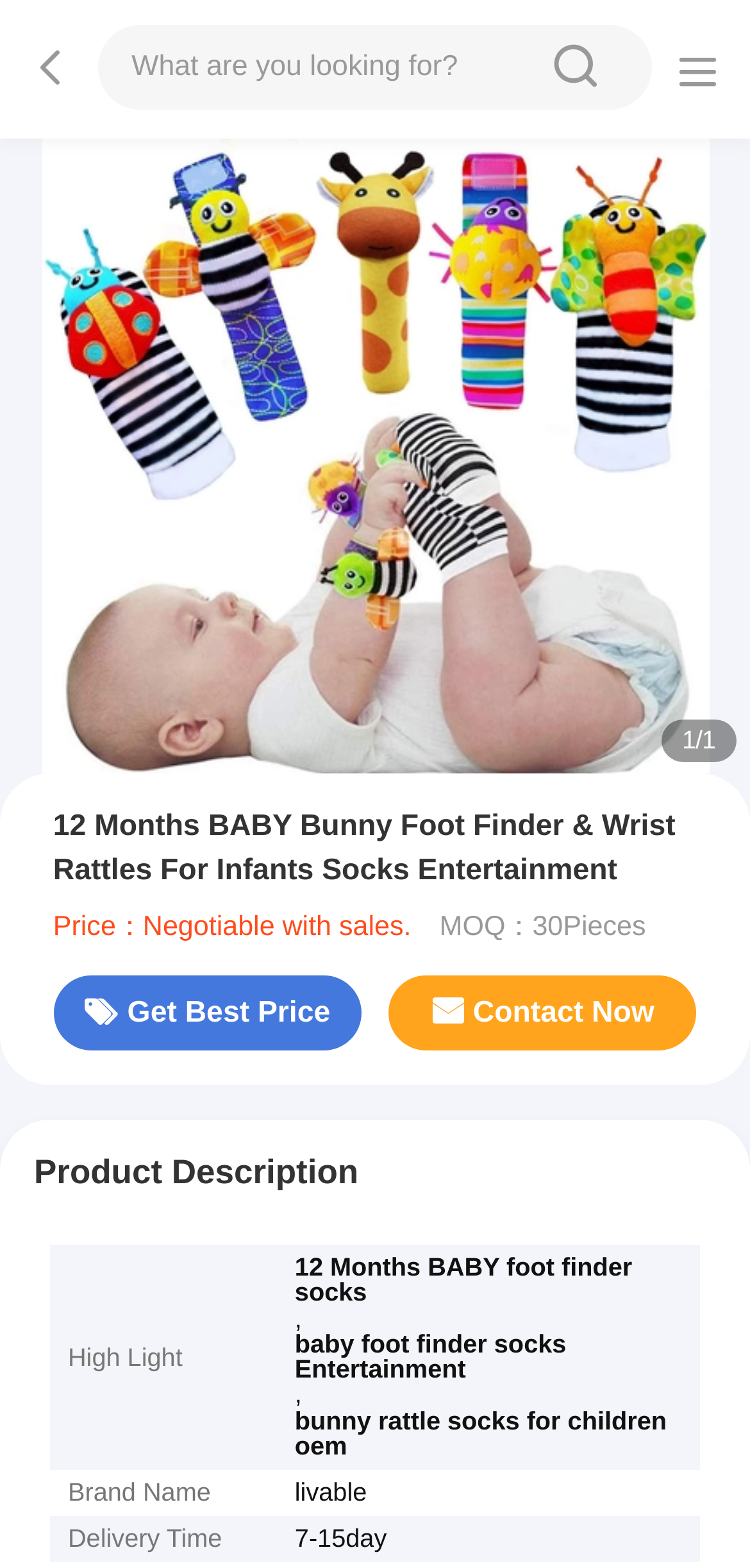Describe the entire webpage, focusing on both content and design.

This webpage is about a product, specifically 12 Months BABY Bunny Foot Finder & Wrist Rattles For Infants Socks Entertainment. At the top, there is a search bar with a placeholder text "What are you looking for?" and a search button with a magnifying glass icon. 

Below the search bar, there is a large image of the product, taking up most of the width of the page. To the right of the image, there is a heading with the product name, followed by some product information, including the price, which is negotiable, and the minimum order quantity, which is 30 pieces. There are also two buttons, "Get Best Price" and "Contact Now", allowing customers to inquire about the product.

Further down the page, there is a section titled "Product Description". This section is divided into three rows, each with two columns. The first row has a heading "High Light" in the left column, and a detailed product description in the right column, which includes three subheadings: "12 Months BABY foot finder socks", "baby foot finder socks Entertainment", and "bunny rattle socks for children oem". The second row has a heading "Brand Name" in the left column, and the brand name "livable" in the right column. The third row has a heading "Delivery Time" in the left column, and the delivery time "7-15day" in the right column.